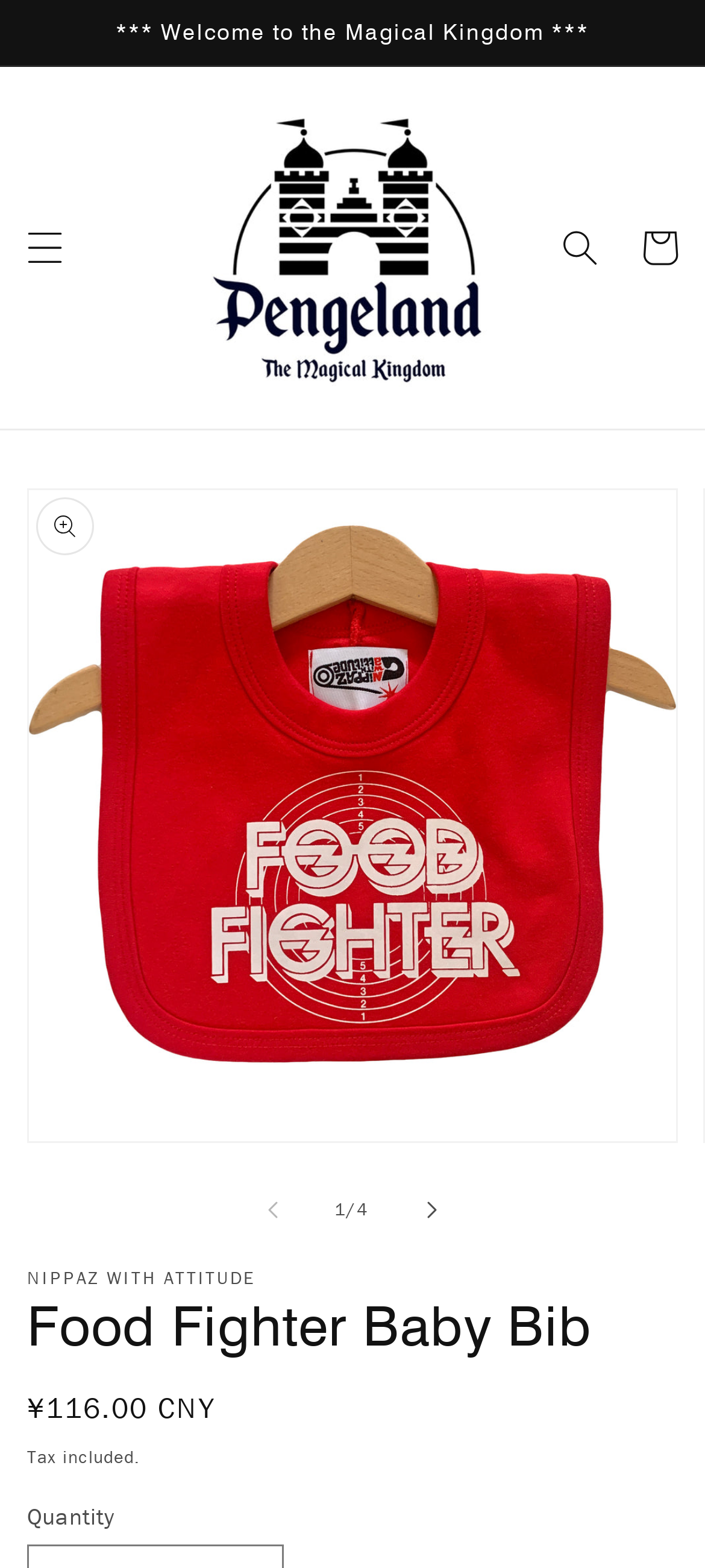Offer a detailed account of what is visible on the webpage.

This webpage appears to be a product page for a "Food Fighter Baby Bib" with a theme inspired by the Foo Fighters band. At the top of the page, there is an announcement section with a bold title "*** Welcome to the Magical Kingdom ***". Below this, there is a menu button on the left and a search button on the right. 

In the center of the page, there is a large image of the product, a baby bib with a design inspired by the Foo Fighters. Above the image, there is a link to the website "Pengeland" and a cart link on the right. 

Below the image, there is a gallery viewer section with navigation buttons to slide left and right. The current image is one of a series, as indicated by the text "of" in the middle. 

The product information is displayed below the gallery viewer. The product title "Food Fighter Baby Bib" is in a large font, followed by a description "NIPPAZ WITH ATTITUDE". The regular price of the product, ¥116.00 CNY, is displayed below, along with a note that tax is included. Finally, there is a quantity field at the bottom of the page.